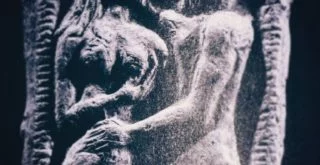What themes are conveyed by the sculpture?
Based on the screenshot, provide a one-word or short-phrase response.

Passion, strength, love, and conflict